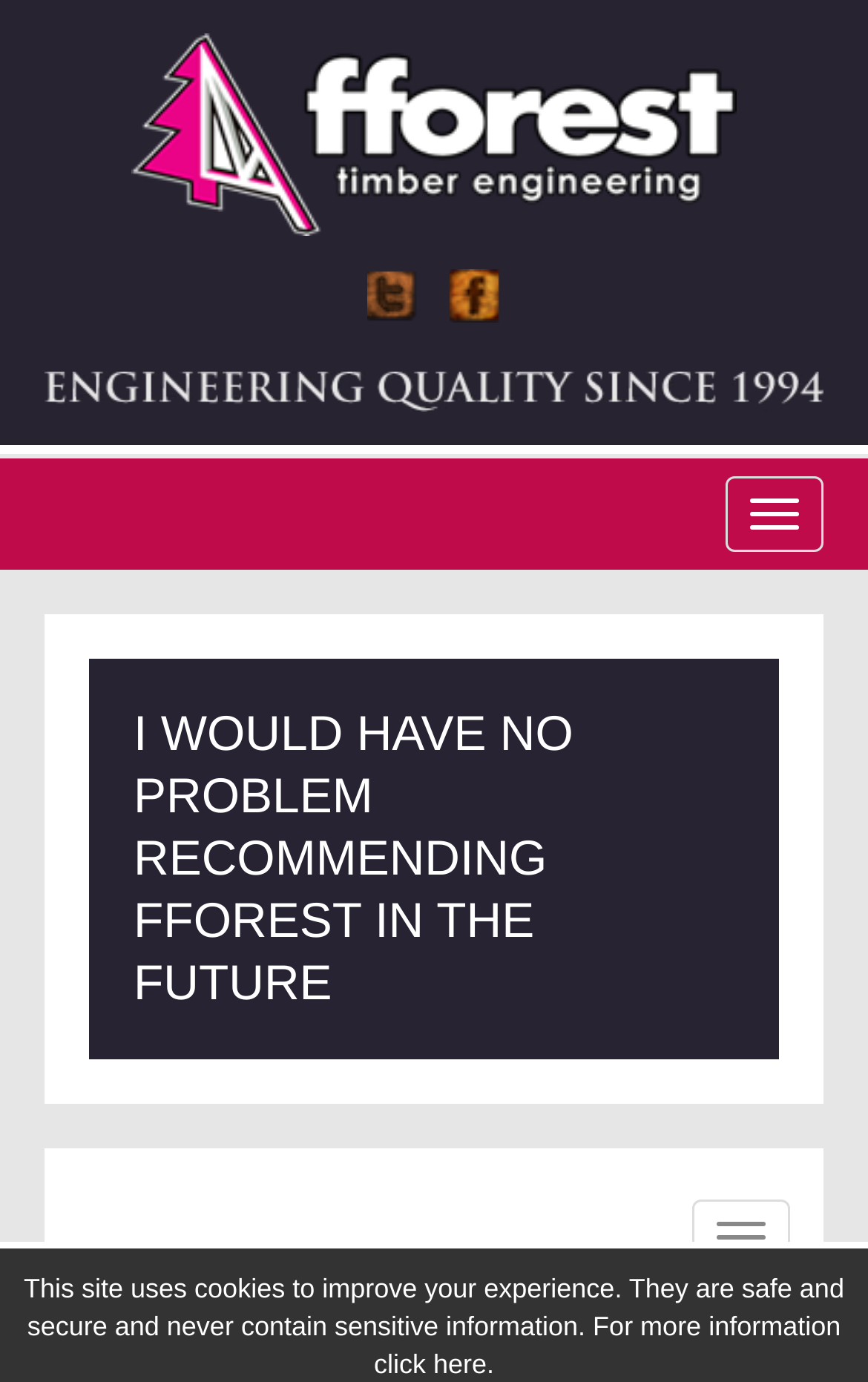What is the company name?
Look at the screenshot and give a one-word or phrase answer.

fforest timber engineering